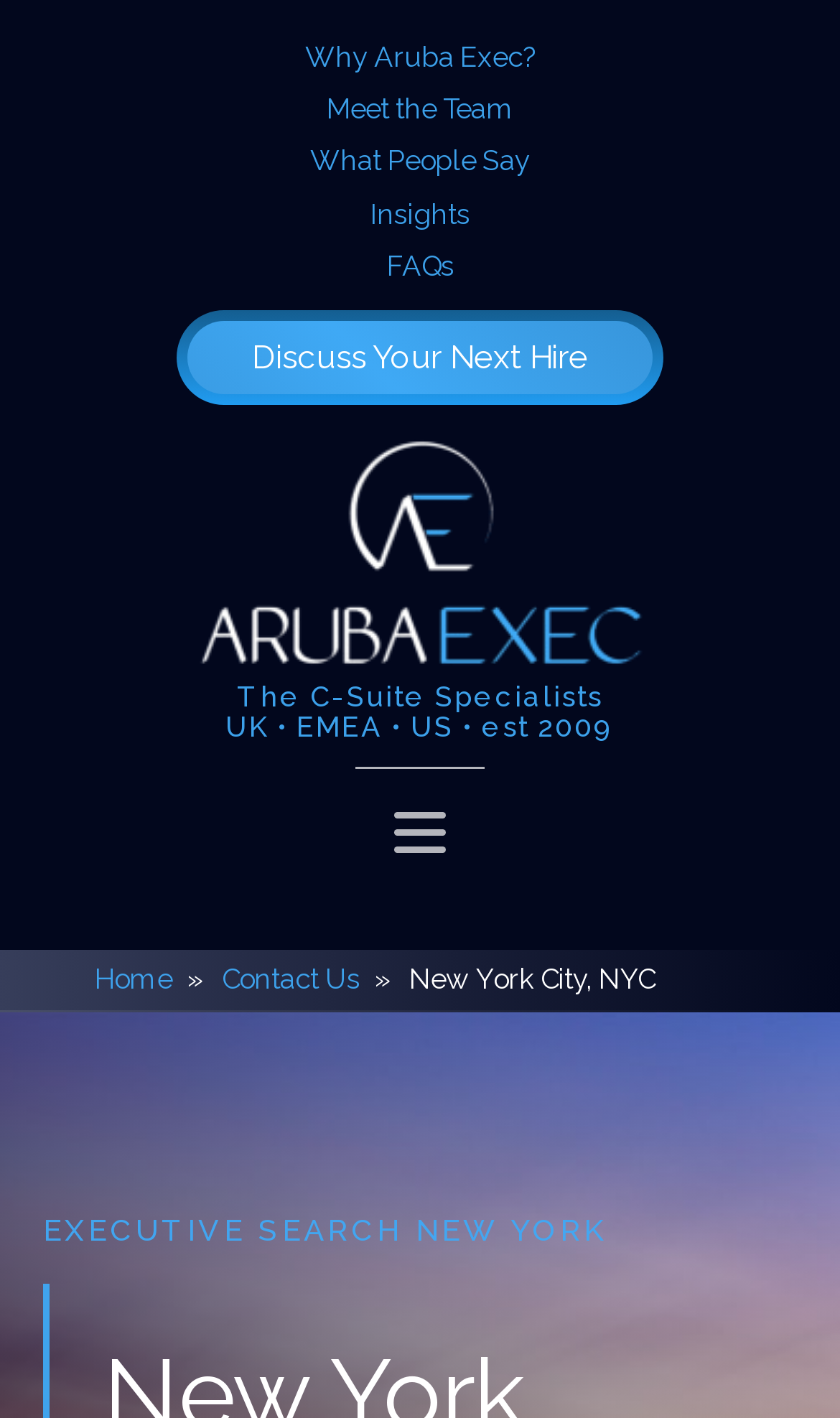What is the text of the first link on the webpage?
Use the screenshot to answer the question with a single word or phrase.

Why Aruba Exec?